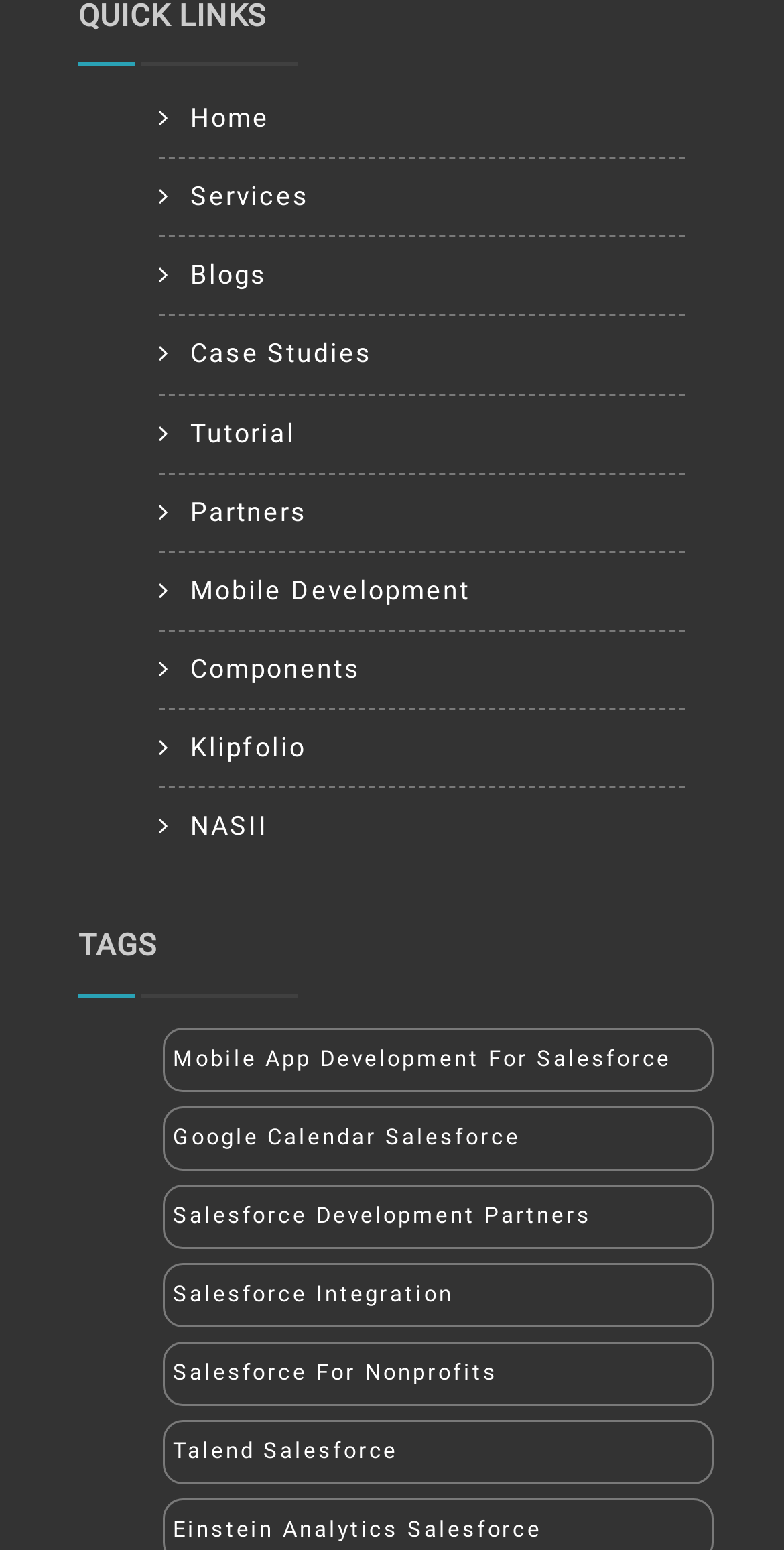Please determine the bounding box coordinates of the element's region to click in order to carry out the following instruction: "read about talend salesforce". The coordinates should be four float numbers between 0 and 1, i.e., [left, top, right, bottom].

[0.21, 0.917, 0.928, 0.995]